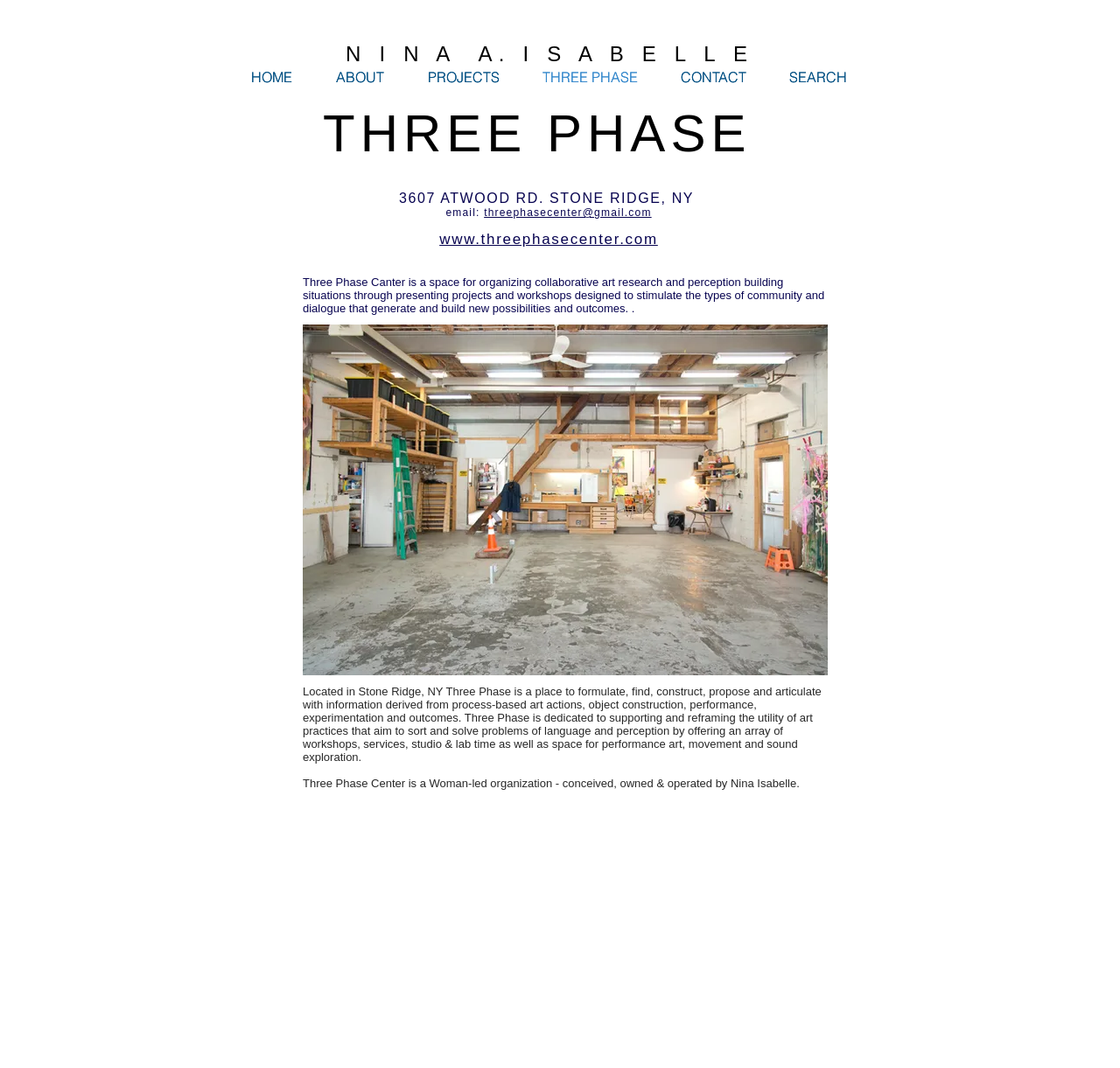Locate the bounding box coordinates of the element you need to click to accomplish the task described by this instruction: "visit three phase center website".

[0.392, 0.216, 0.587, 0.232]